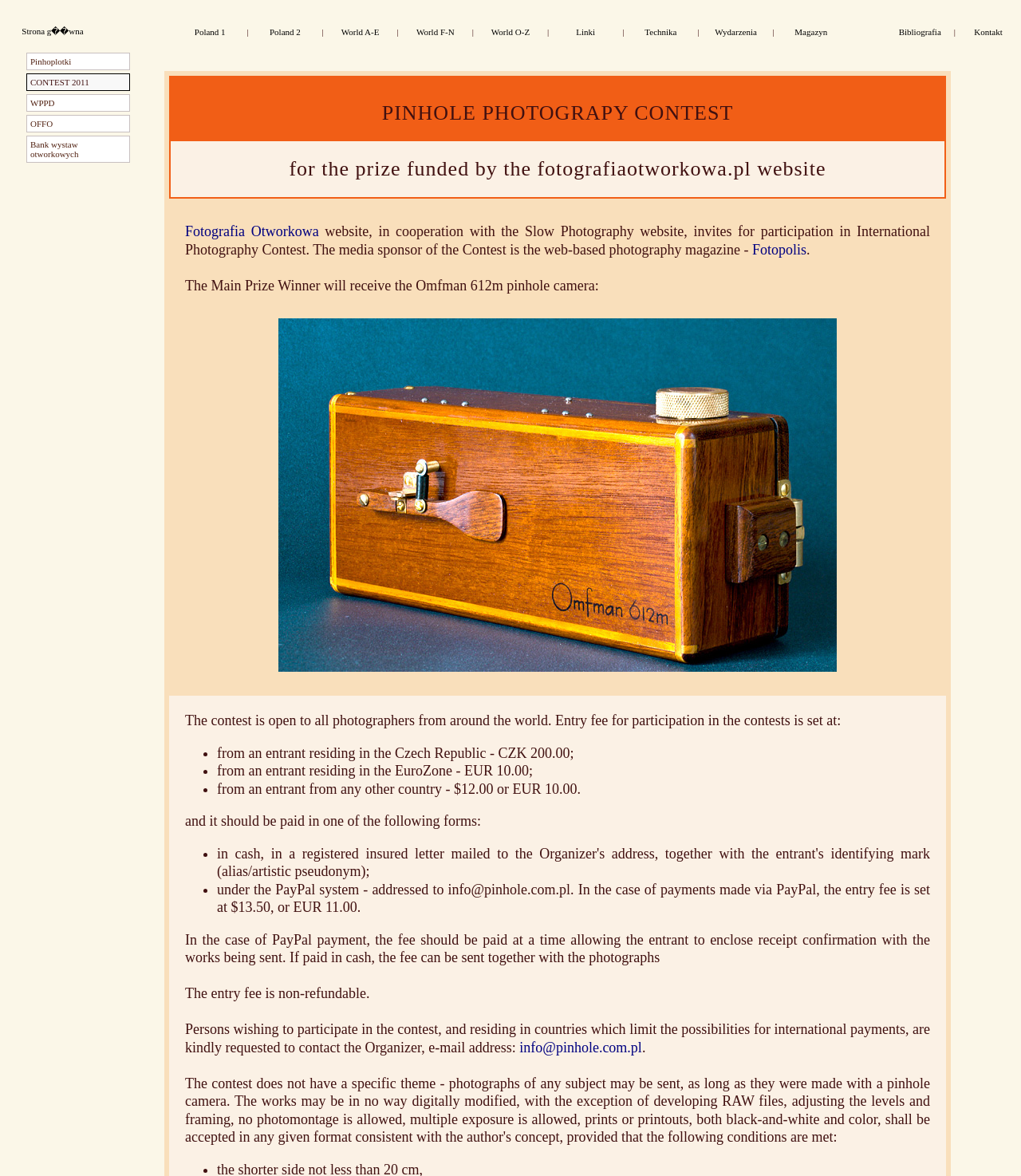Elaborate on the different components and information displayed on the webpage.

The webpage is about photography, specifically pinhole photography. At the top, there is a navigation menu with links to various sections, including "Strona główna" (main page), "Poland", "World A-E", "World F-N", "World O-Z", "Linki", "Technika", "Wydarzenia", and "Magazyn". Below this menu, there are two columns of links, with the left column containing links to "Pinhoplotki", "WPPD", "OFFO", and "Bank wystaw otworkowych", and the right column containing links to "Bibliografia" and "Kontakt".

The main content of the page is about a photography contest. There is a large image in the middle of the page, and below it, there is a description of the contest, including the rules and requirements for participation. The contest is open to all photographers from around the world, and the entry fee varies depending on the country of residence. The fee can be paid via PayPal or in cash, and it is non-refundable.

The page also contains a list of details about the contest, including the prizes, the deadline for submission, and the rules for participation. There are also links to other related websites and resources, such as "Fotografia Otworkowa" and "Fotopolis". Overall, the page is well-organized and easy to navigate, with clear headings and concise text.